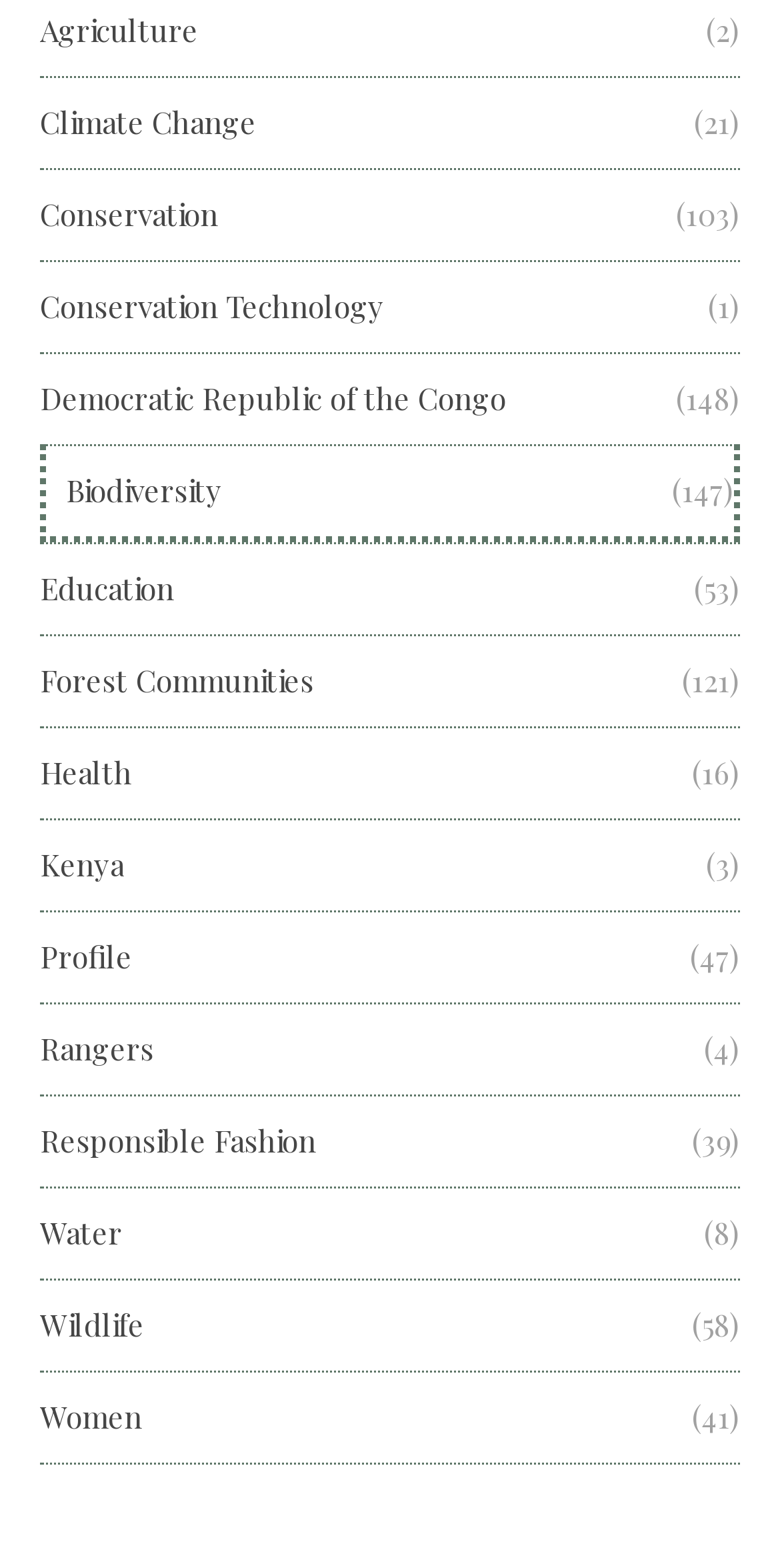Select the bounding box coordinates of the element I need to click to carry out the following instruction: "Read about Wildlife".

[0.051, 0.817, 0.185, 0.875]